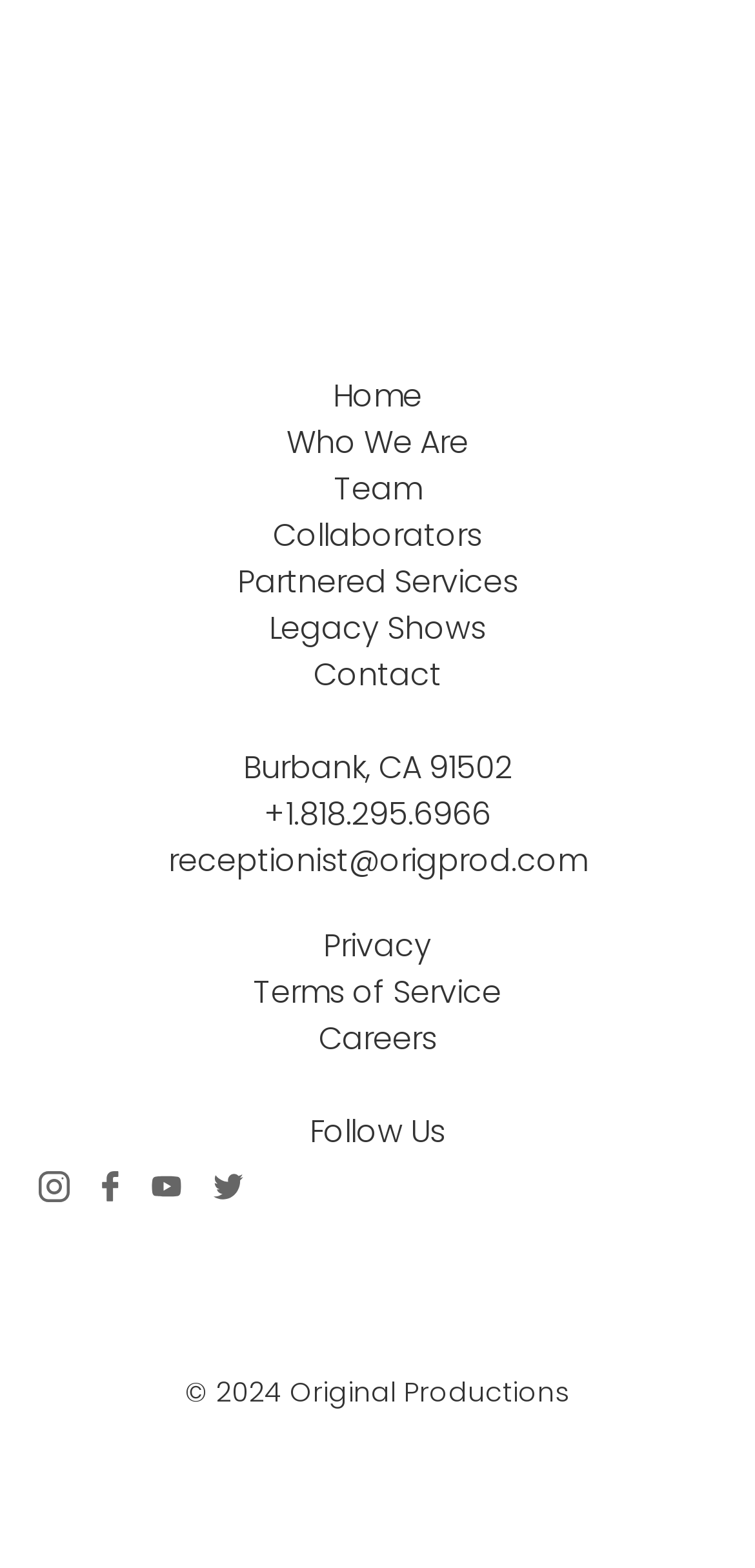Please determine the bounding box coordinates of the element to click on in order to accomplish the following task: "Click the Home link". Ensure the coordinates are four float numbers ranging from 0 to 1, i.e., [left, top, right, bottom].

[0.441, 0.238, 0.559, 0.267]